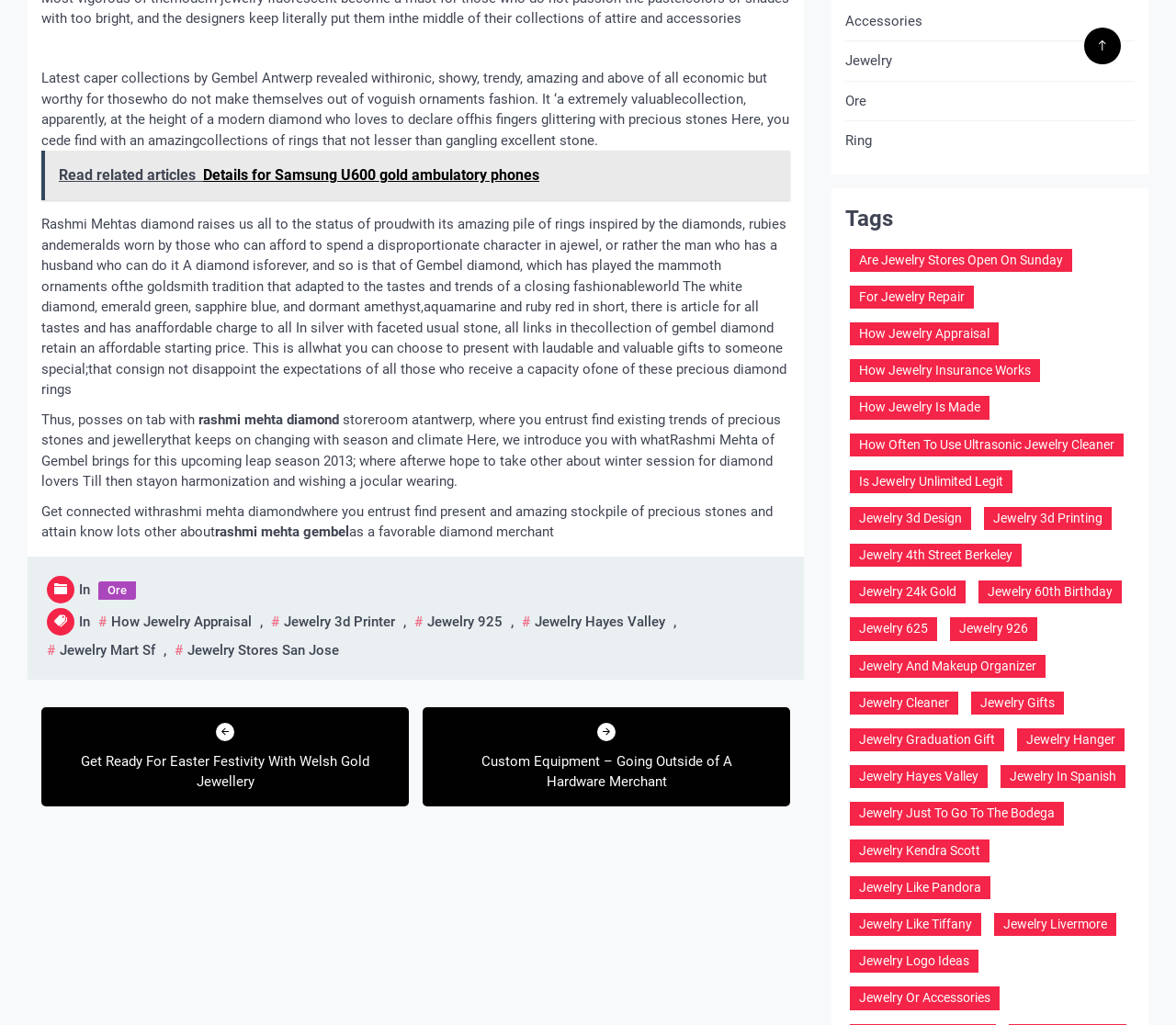Provide your answer to the question using just one word or phrase: What type of jewelry is primarily featured?

Rings